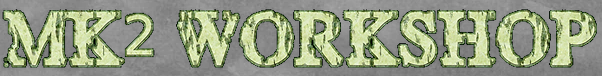Use a single word or phrase to answer the question:
What type of collectibles does MK2 WORKSHOP produce?

Custom-painted